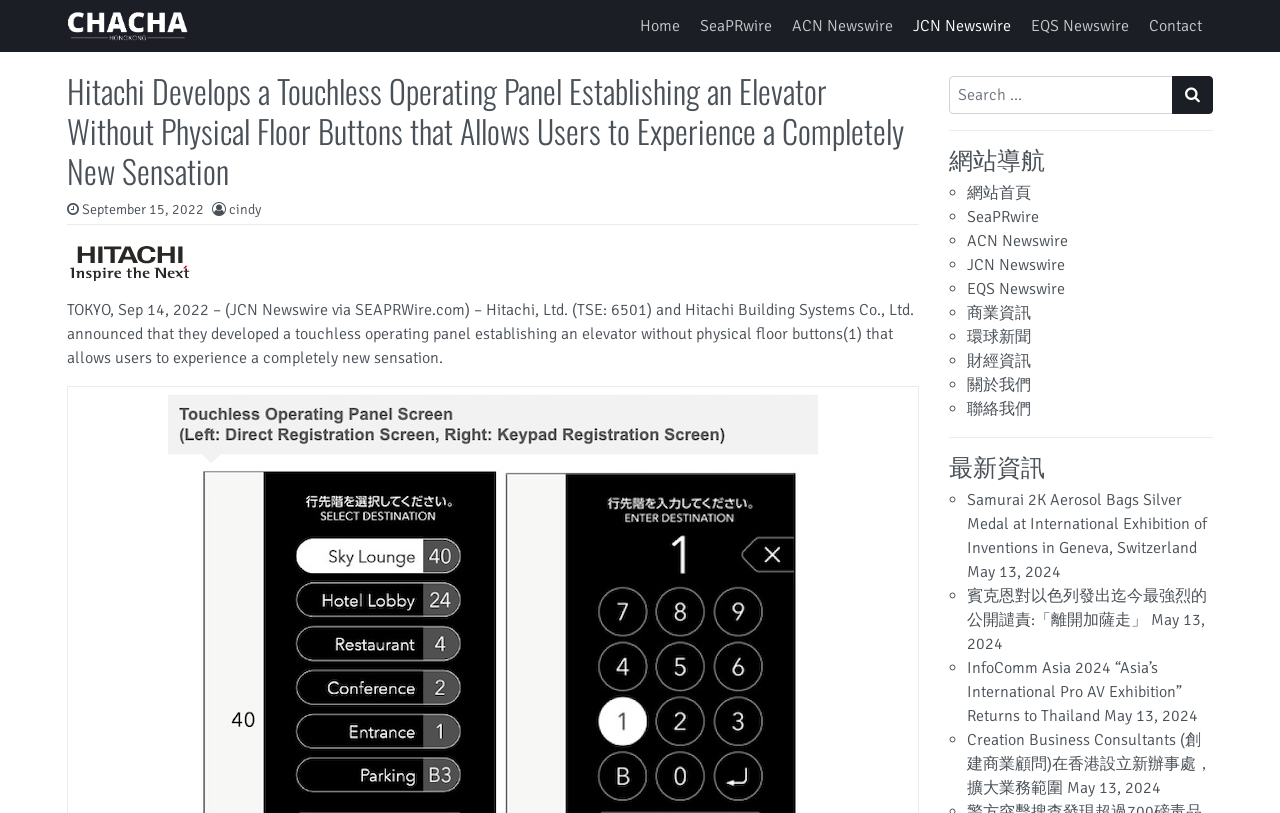Can you find the bounding box coordinates for the element to click on to achieve the instruction: "Read the latest news 'Samurai 2K Aerosol Bags Silver Medal at International Exhibition of Inventions in Geneva, Switzerland'"?

[0.755, 0.603, 0.943, 0.686]